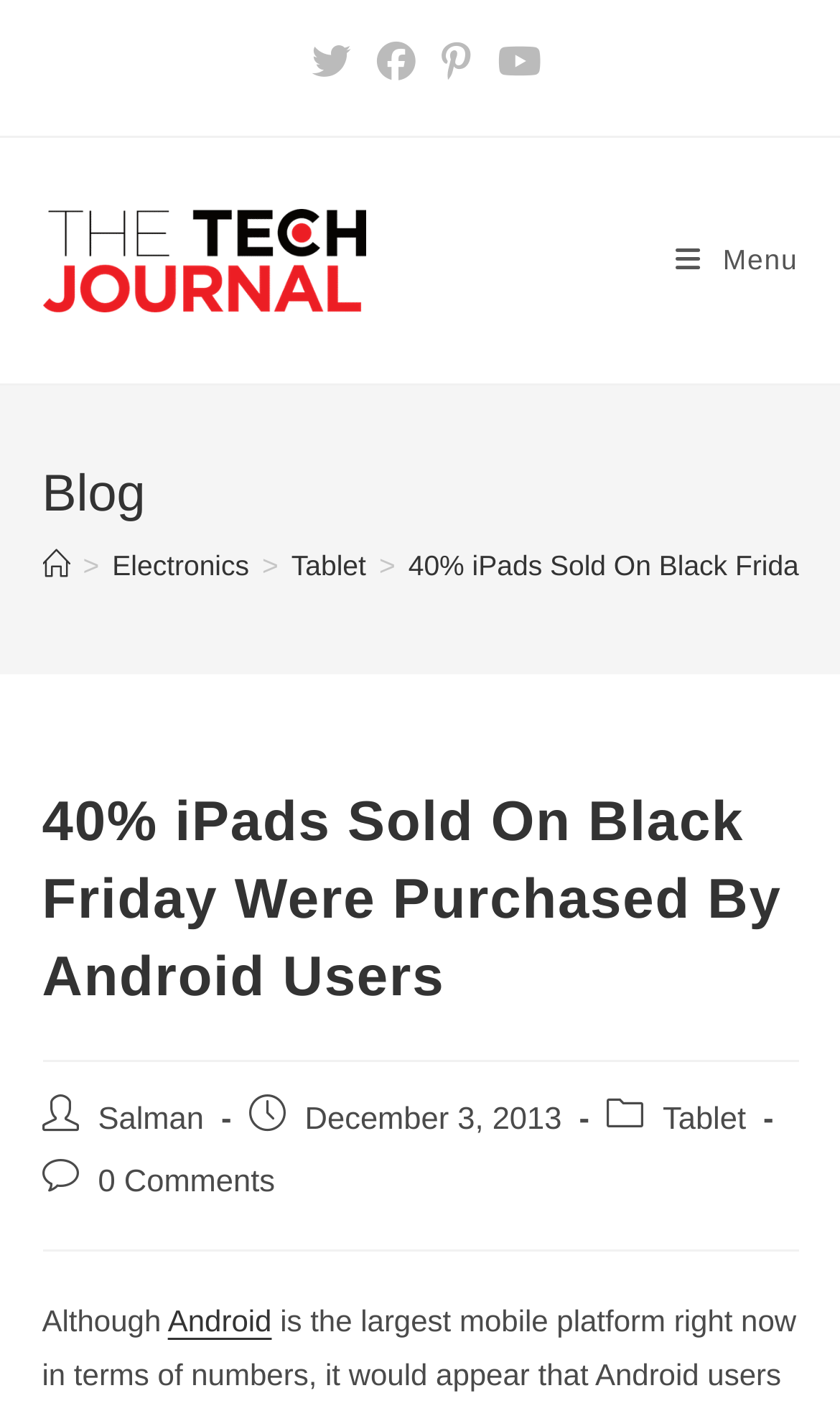Find and provide the bounding box coordinates for the UI element described here: "Home". The coordinates should be given as four float numbers between 0 and 1: [left, top, right, bottom].

[0.05, 0.389, 0.083, 0.412]